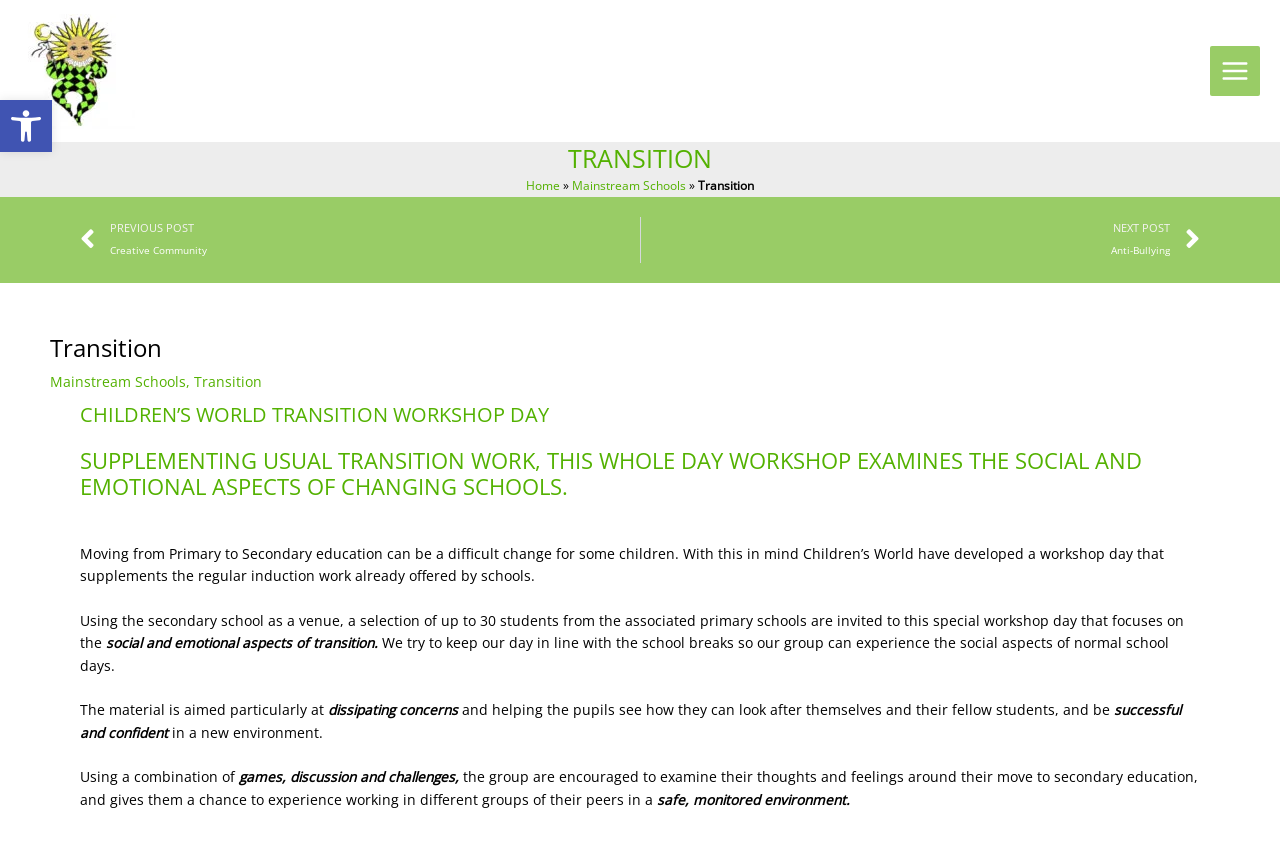Determine the bounding box coordinates of the clickable element necessary to fulfill the instruction: "Go to home page". Provide the coordinates as four float numbers within the 0 to 1 range, i.e., [left, top, right, bottom].

[0.411, 0.209, 0.438, 0.226]